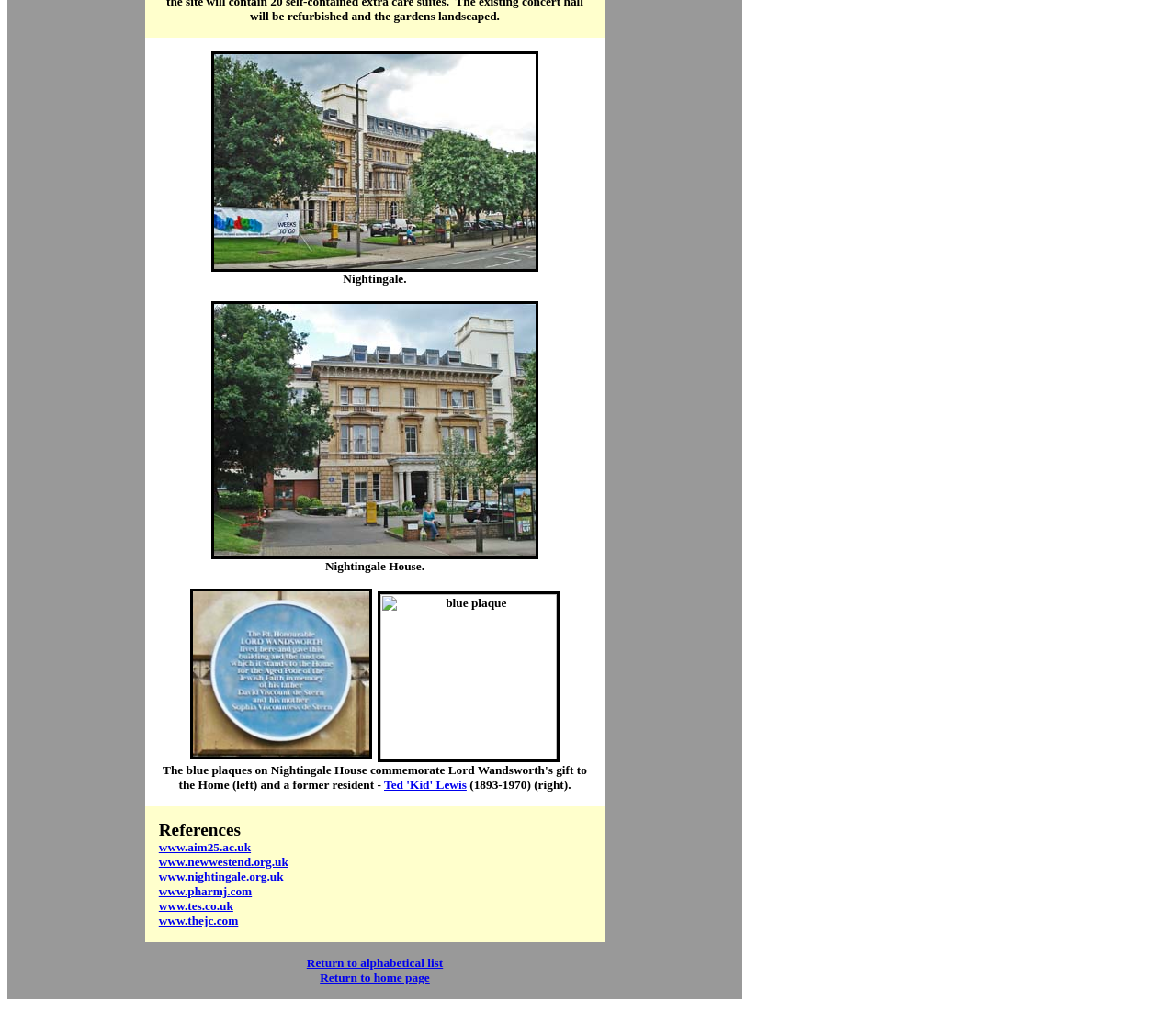Show the bounding box coordinates for the HTML element as described: "Return to home page".

[0.272, 0.947, 0.365, 0.962]